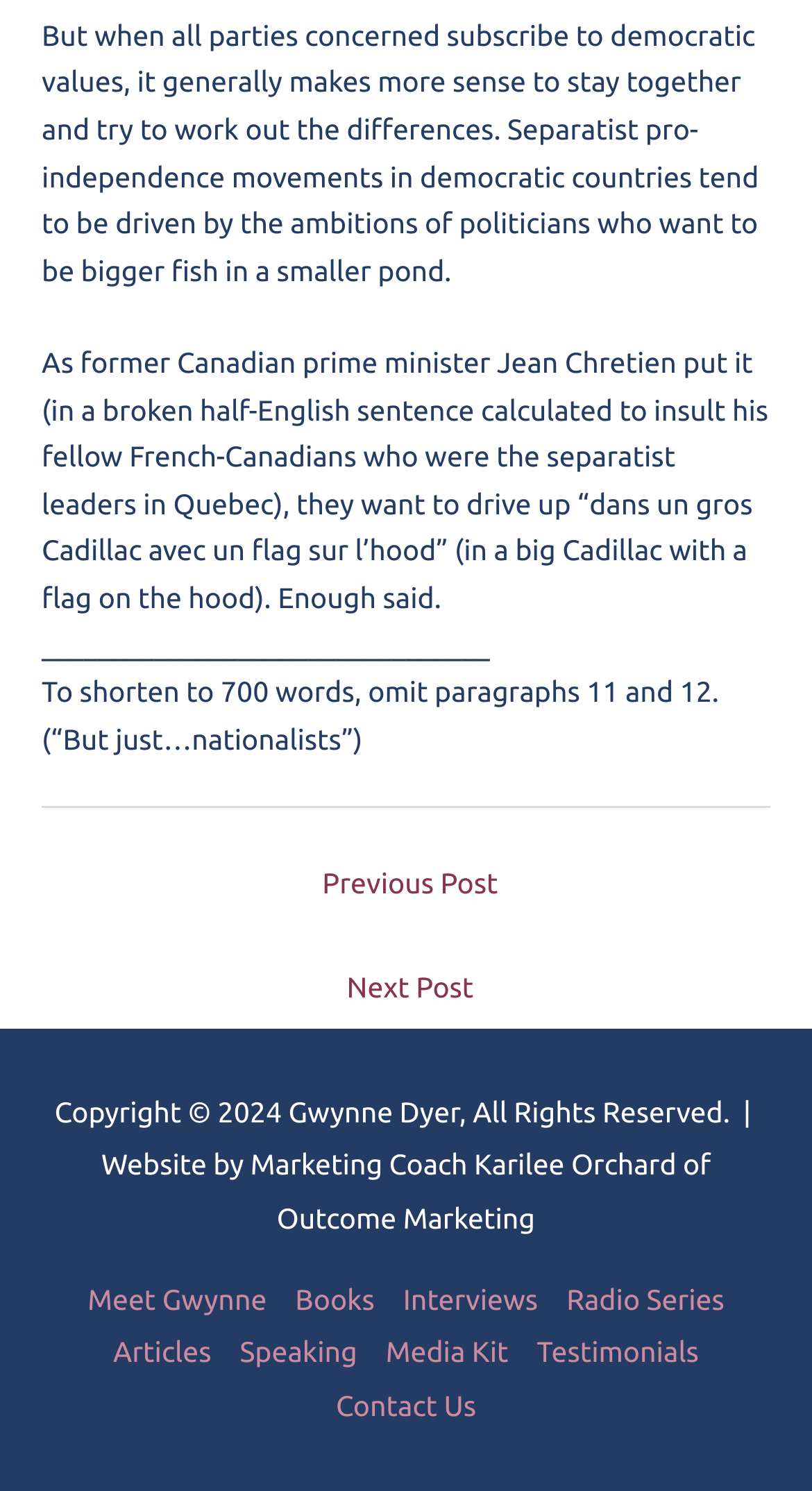Please determine the bounding box coordinates of the area that needs to be clicked to complete this task: 'view articles'. The coordinates must be four float numbers between 0 and 1, formatted as [left, top, right, bottom].

[0.122, 0.896, 0.278, 0.918]